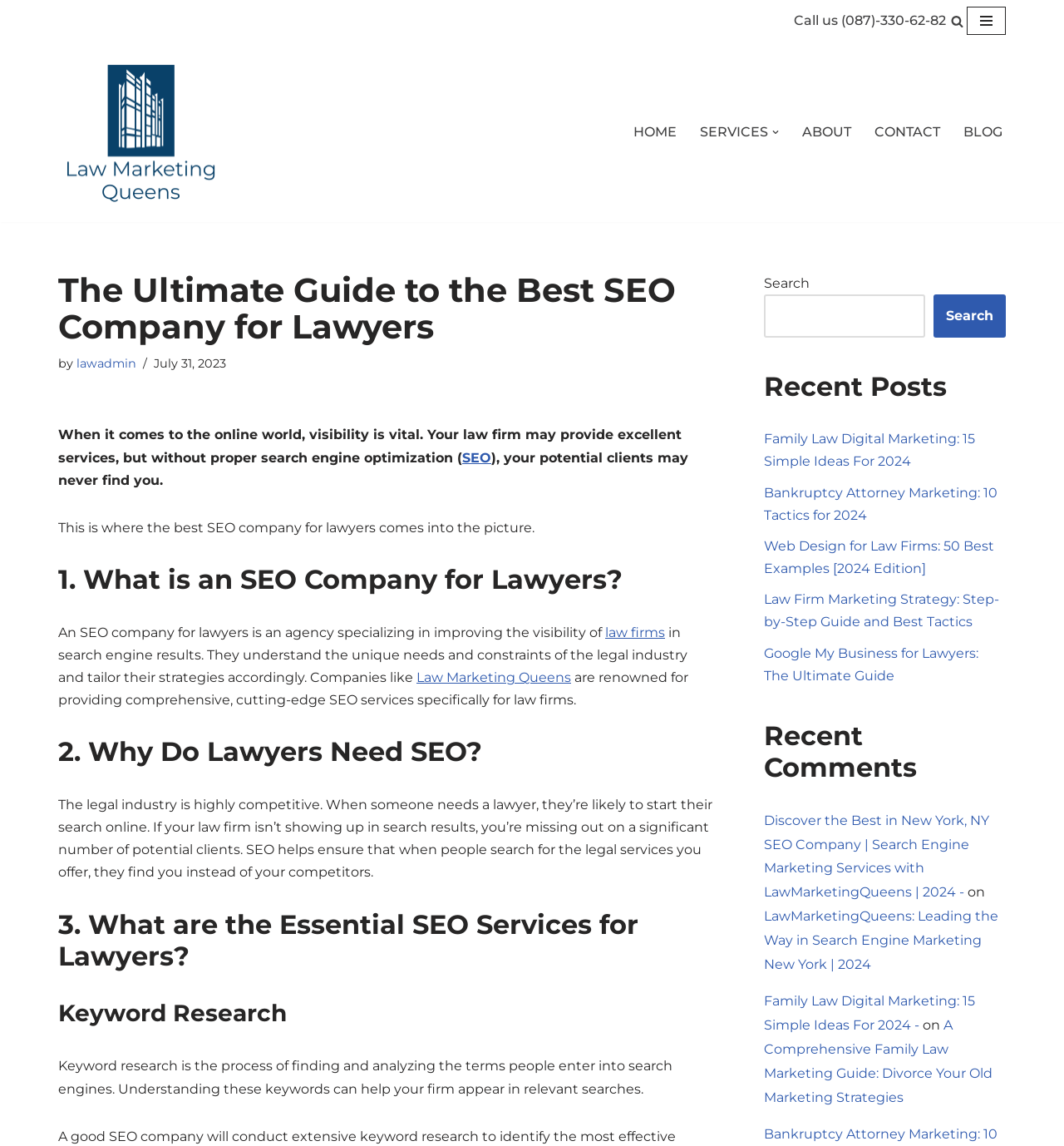Please look at the image and answer the question with a detailed explanation: What is the purpose of an SEO company for lawyers?

I found the purpose of an SEO company for lawyers by reading the text, which says 'An SEO company for lawyers is an agency specializing in improving the visibility of law firms in search engine results'.